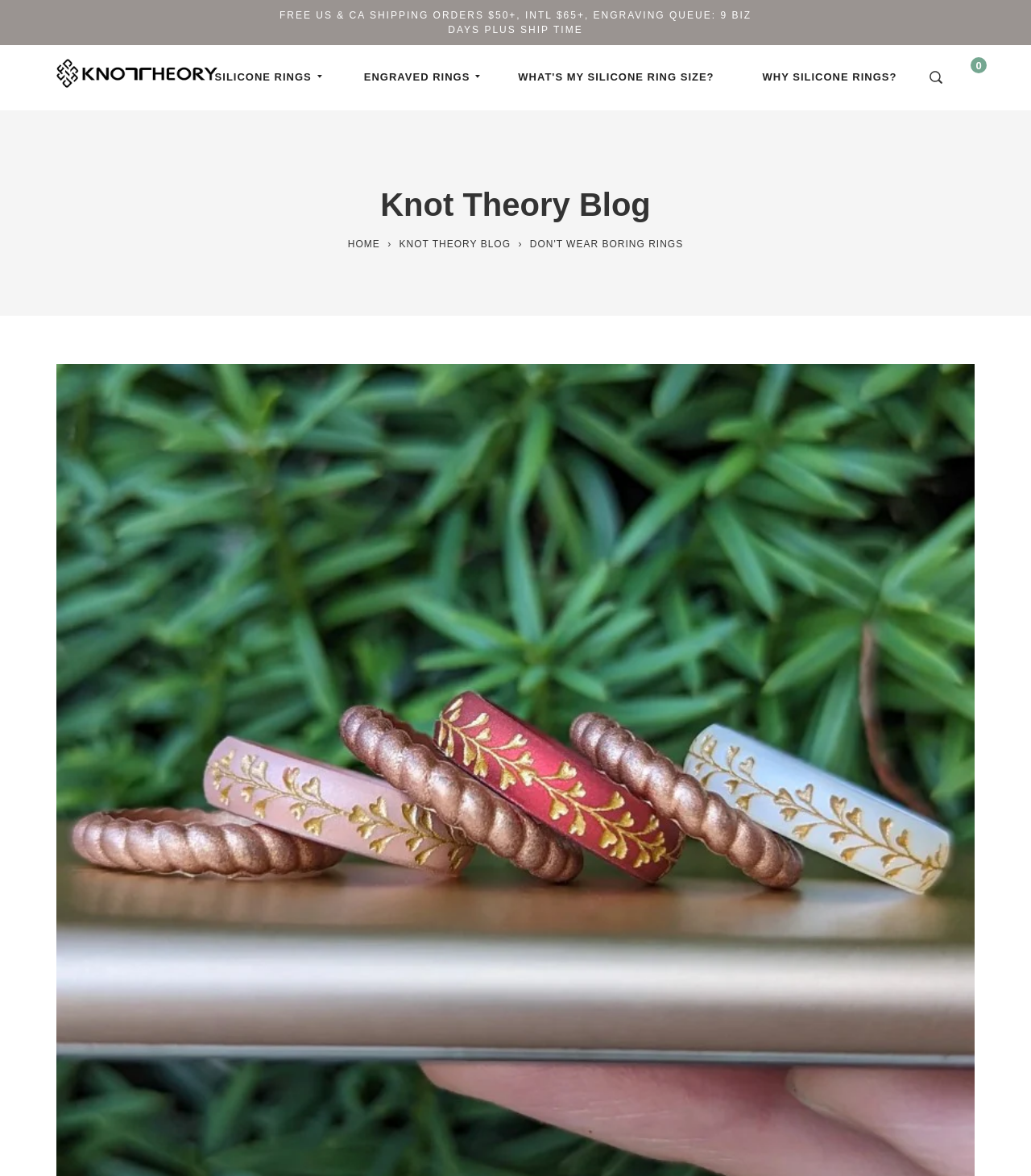Given the description of a UI element: "Engraved Rings", identify the bounding box coordinates of the matching element in the webpage screenshot.

[0.33, 0.038, 0.479, 0.093]